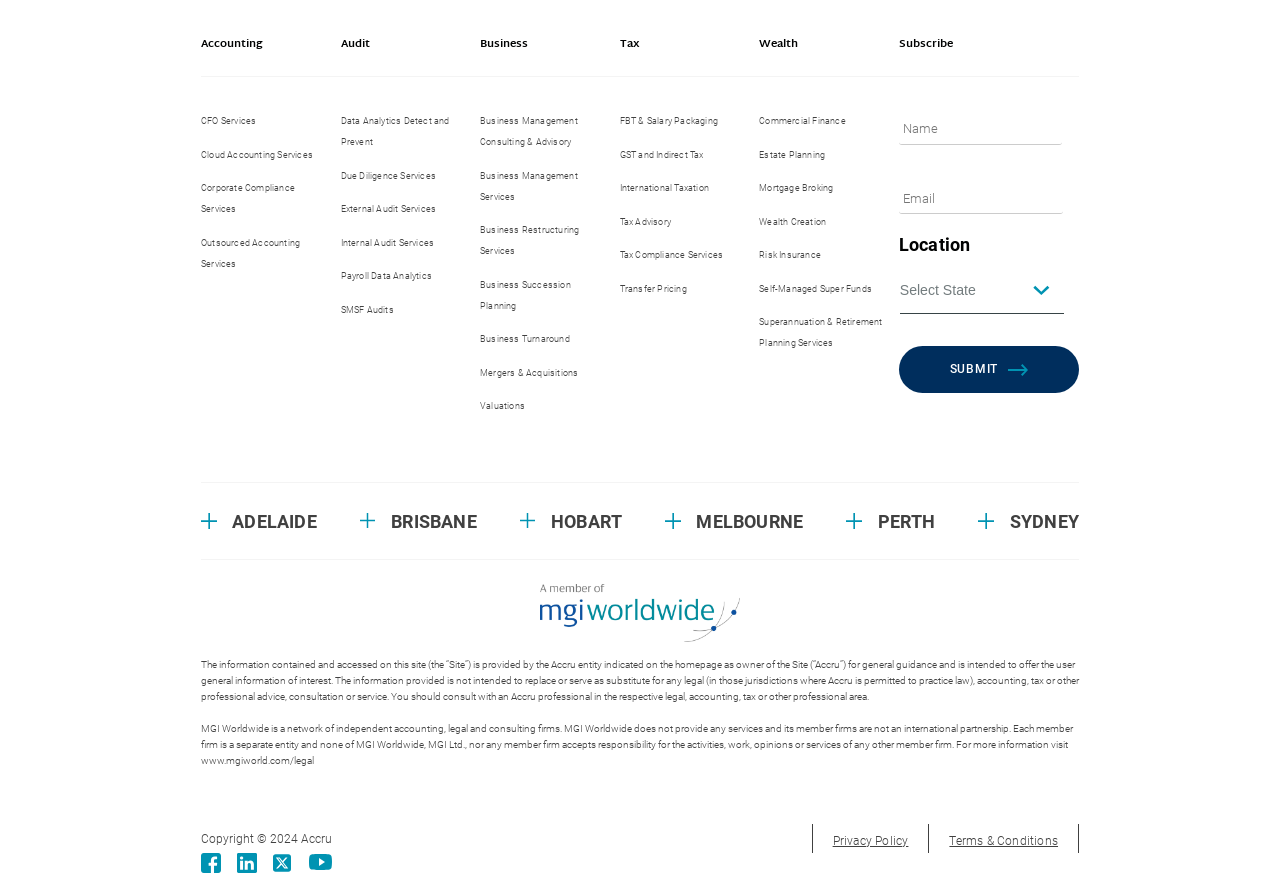Please determine the bounding box coordinates for the element with the description: "Business Turnaround".

[0.375, 0.377, 0.445, 0.39]